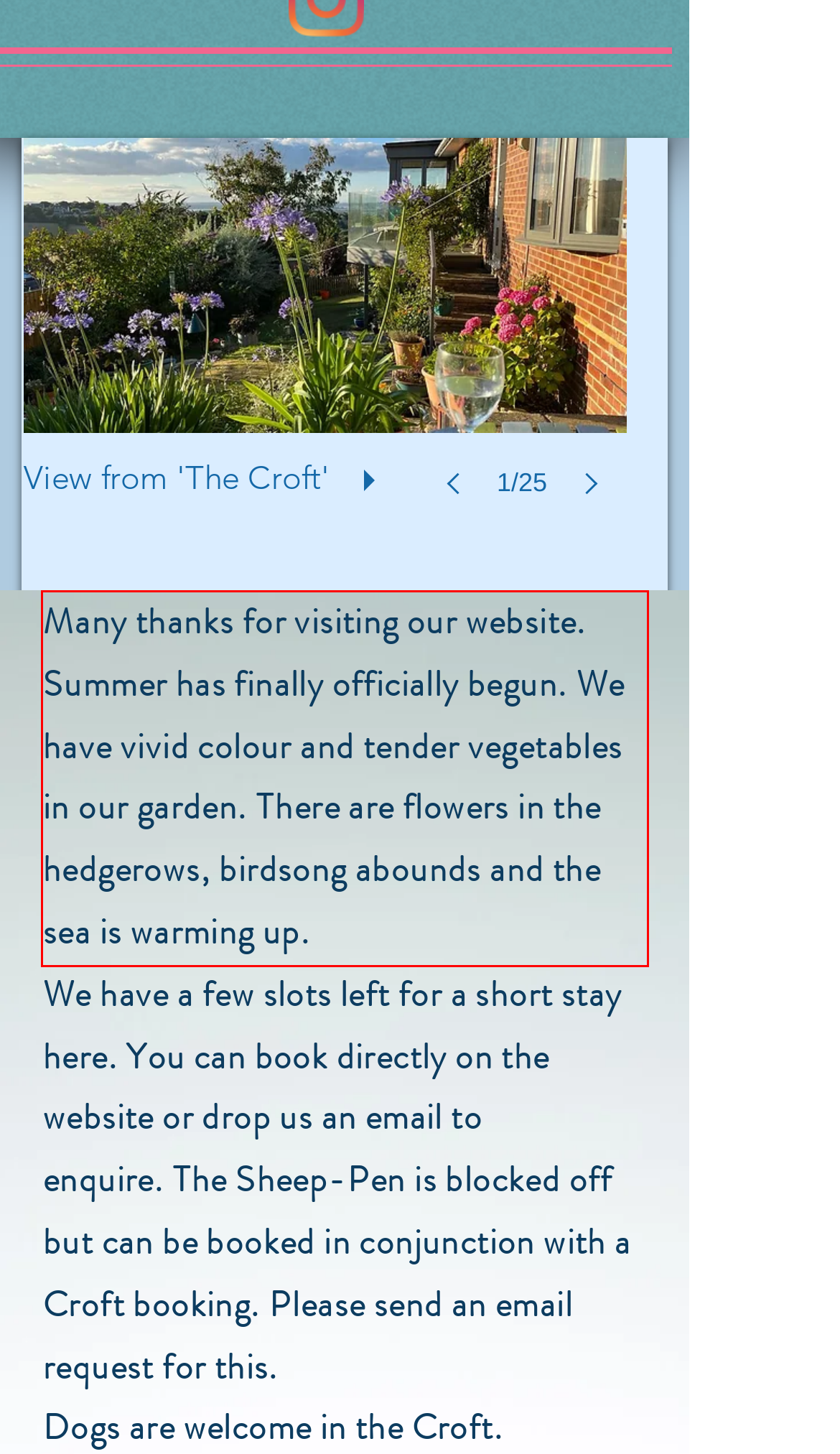Please extract the text content from the UI element enclosed by the red rectangle in the screenshot.

Many thanks for visiting our website. Summer has finally officially begun. We have vivid colour and tender vegetables in our garden. There are flowers in the hedgerows, birdsong abounds and the sea is warming up.